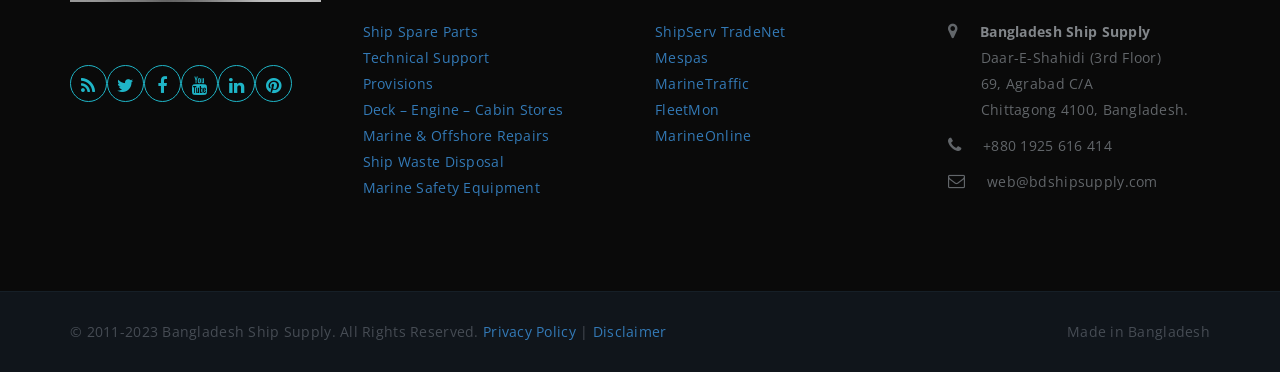Locate the bounding box coordinates of the area to click to fulfill this instruction: "Contact through phone number". The bounding box should be presented as four float numbers between 0 and 1, in the order [left, top, right, bottom].

[0.768, 0.367, 0.869, 0.418]